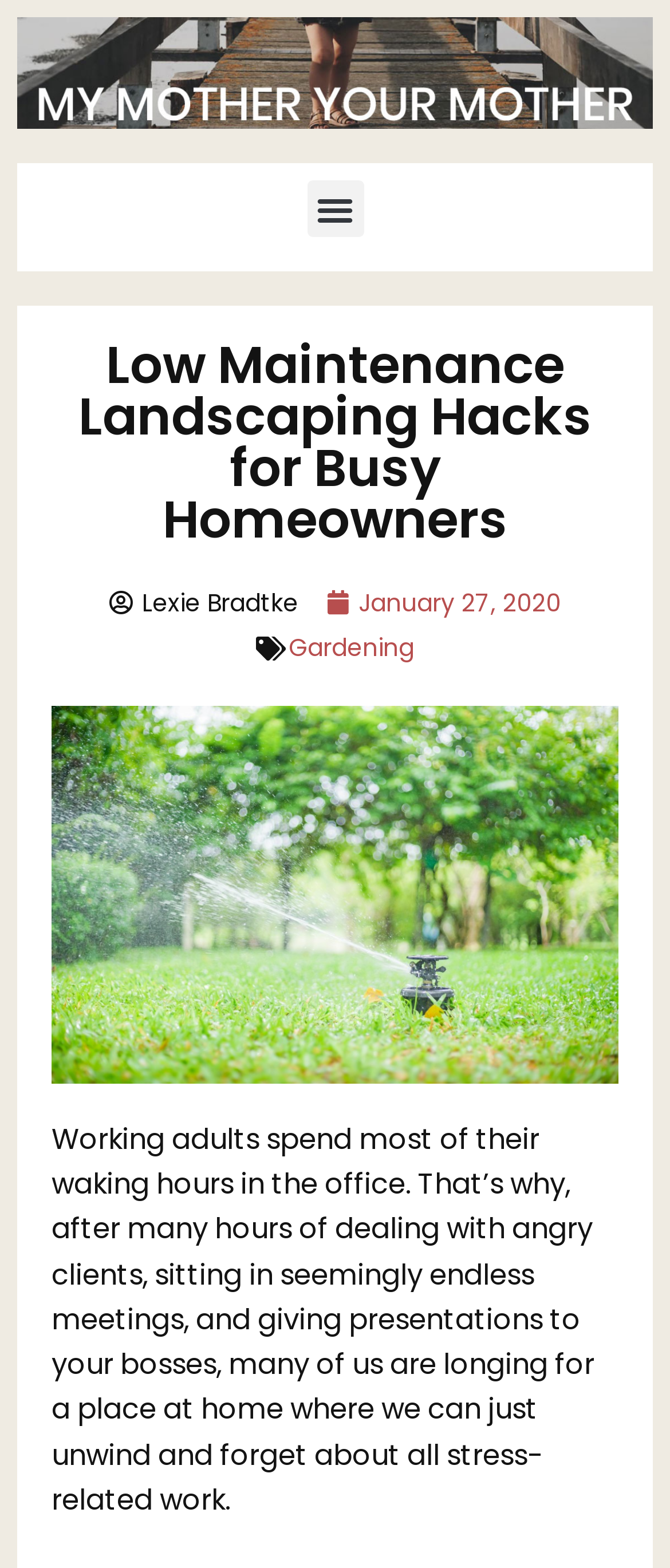Provide an in-depth caption for the webpage.

The webpage is about low maintenance gardening, specifically providing tips and hacks for busy homeowners. At the top, there is a link on the left side and a menu toggle button on the right side. Below the menu toggle button, there is a prominent heading that reads "Low Maintenance Landscaping Hacks for Busy Homeowners". 

To the right of the heading, there is a section with the author's name, "Lexie Bradtke", and the date "January 27, 2020". Next to this section, there is a link labeled "Gardening". 

Below the heading, there is a large image of a water sprinkler on a lawn, taking up most of the width of the page. Underneath the image, there is a block of text that discusses the importance of having a relaxing space at home, especially for working adults who spend most of their time in the office.